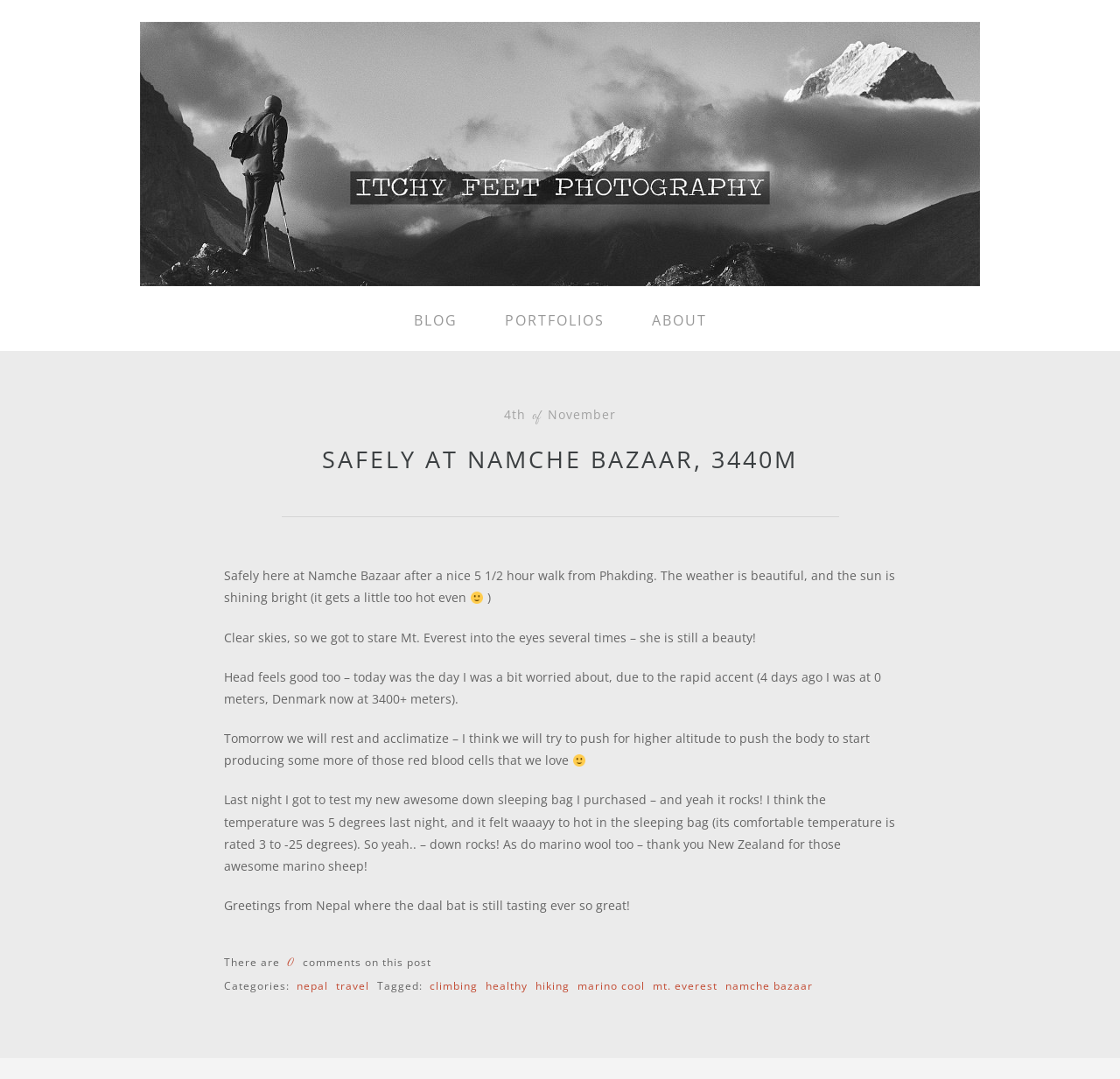What is the weather like?
Observe the image and answer the question with a one-word or short phrase response.

Beautiful and sunny